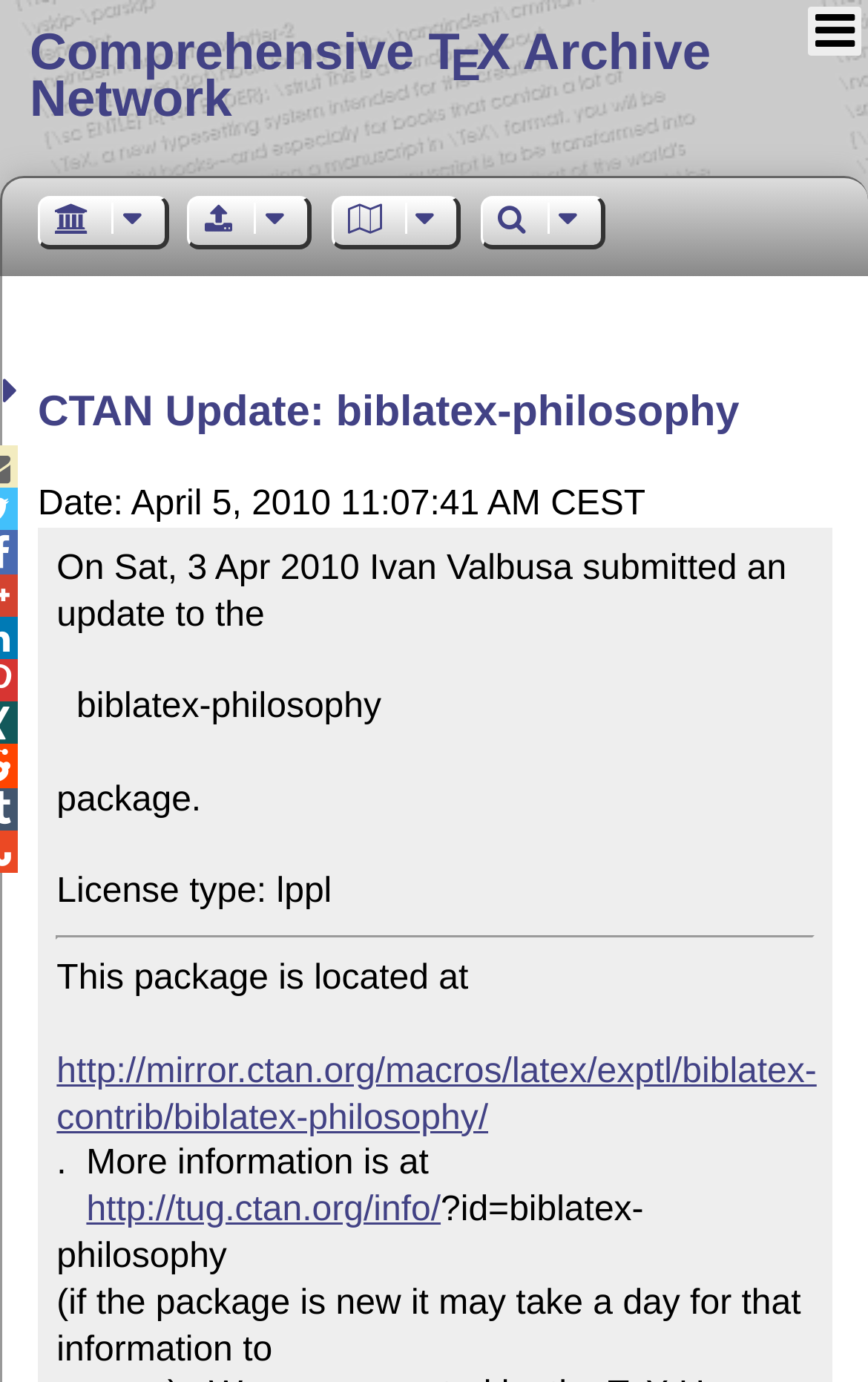What is the name of the package updated?
Please provide a single word or phrase as your answer based on the screenshot.

biblatex-philosophy